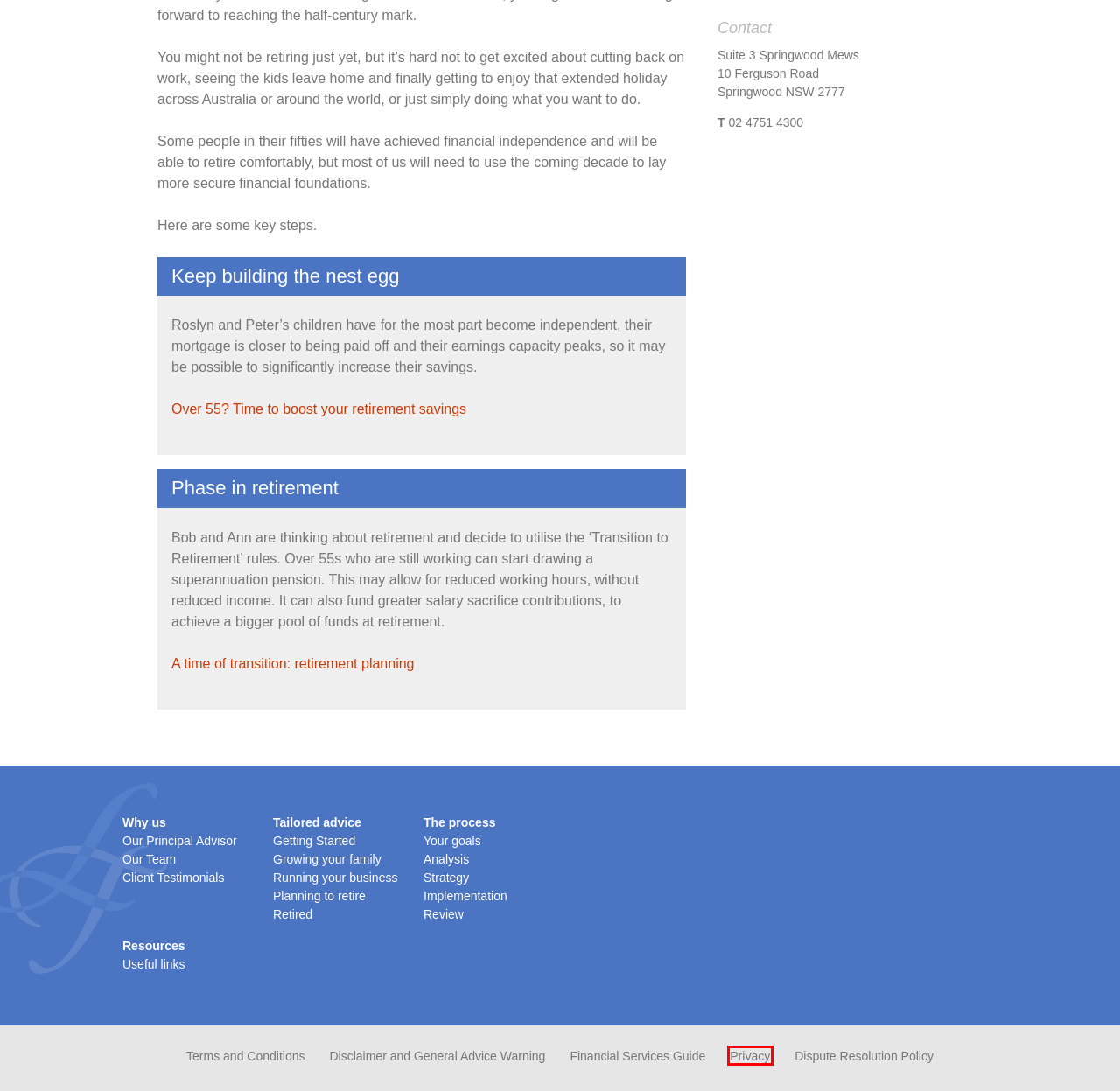Look at the screenshot of a webpage, where a red bounding box highlights an element. Select the best description that matches the new webpage after clicking the highlighted element. Here are the candidates:
A. Running your business | Lewis Financial
B. Financial Services Guide | Lewis Financial
C. A time of transition: retirement planning | Lewis Financial
D. Analysis | Lewis Financial
E. Privacy | Lewis Financial
F. Strategy | Lewis Financial
G. Over 55? Time to boost your retirement savings | Lewis Financial
H. Client Testimonials | Lewis Financial

E